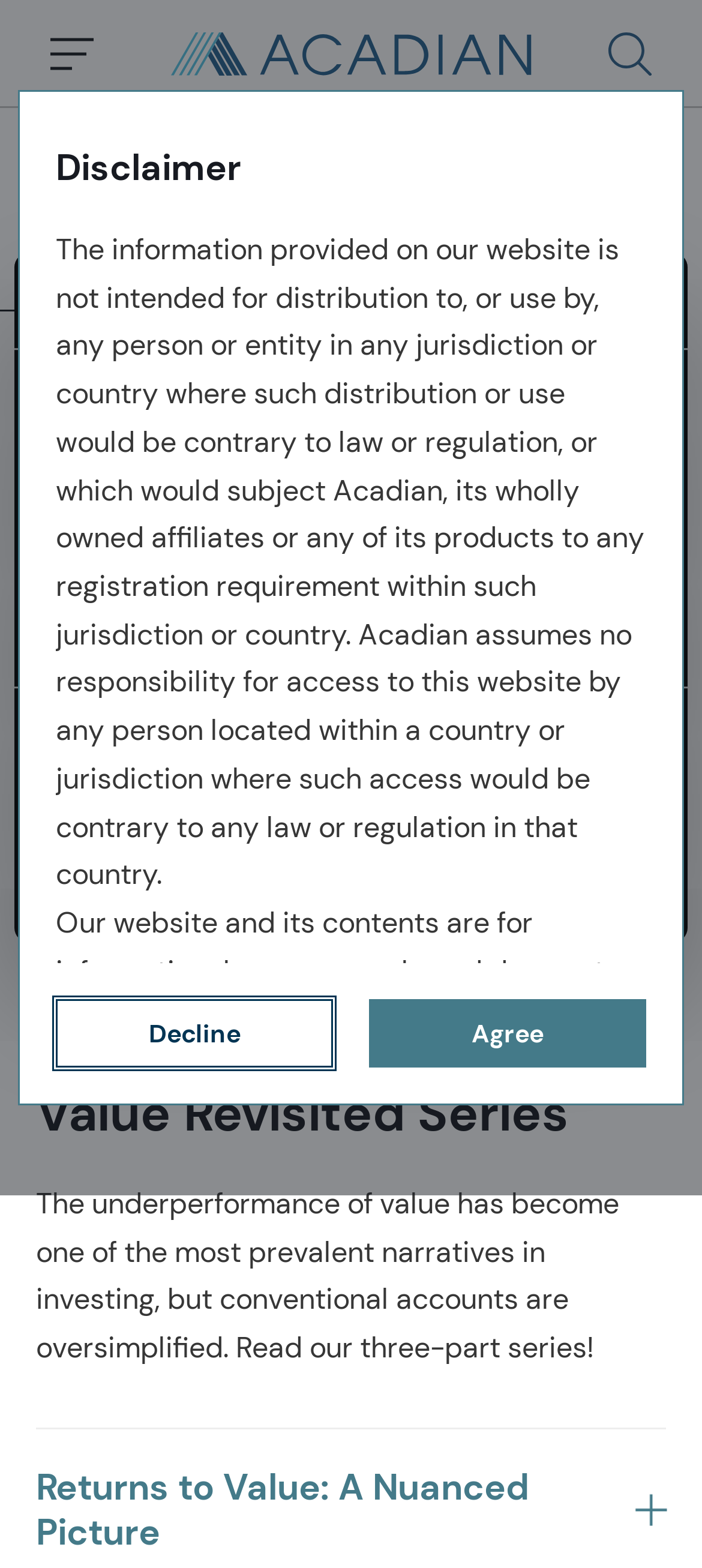Bounding box coordinates are specified in the format (top-left x, top-left y, bottom-right x, bottom-right y). All values are floating point numbers bounded between 0 and 1. Please provide the bounding box coordinate of the region this sentence describes: our privacy policy

[0.103, 0.379, 0.456, 0.399]